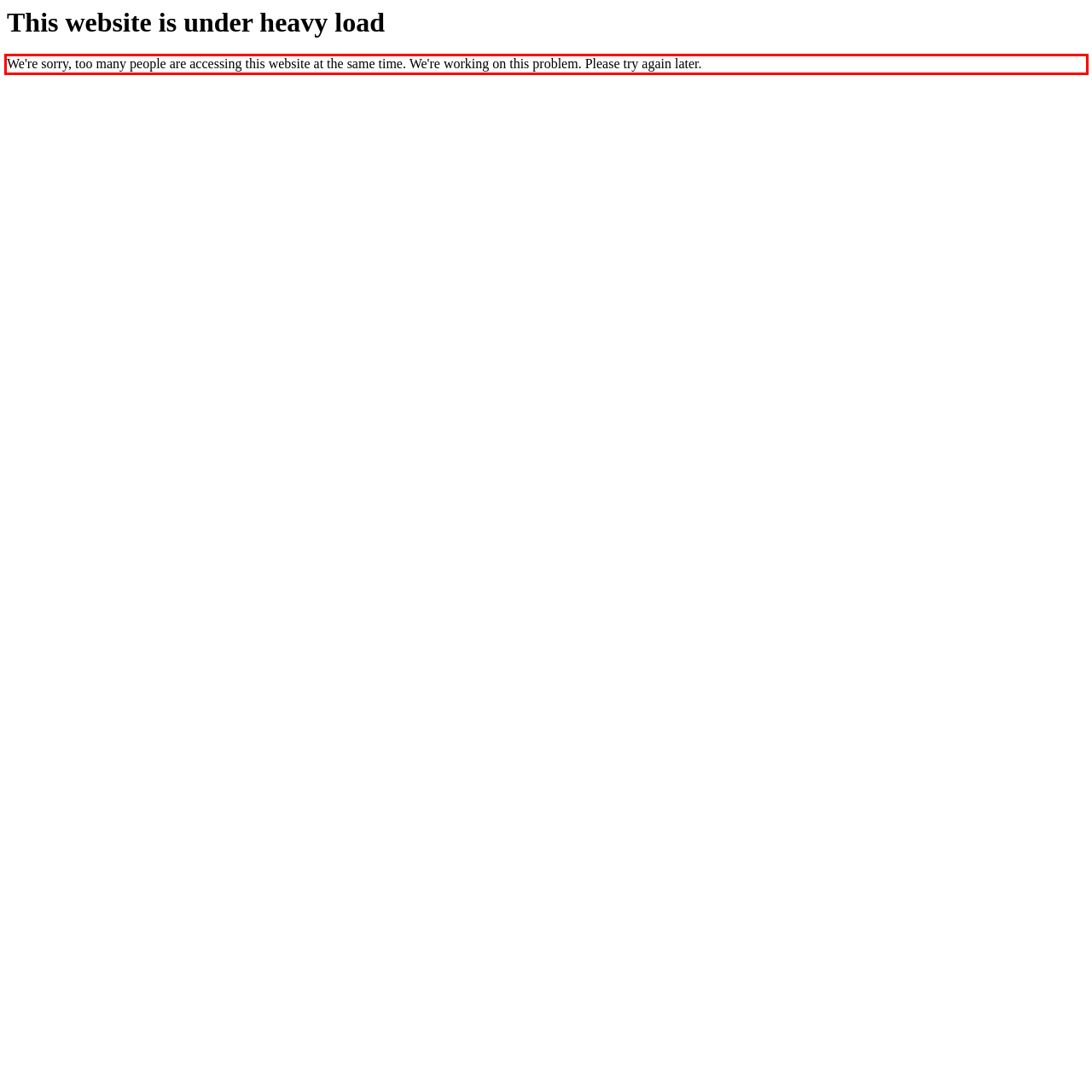You are provided with a webpage screenshot that includes a red rectangle bounding box. Extract the text content from within the bounding box using OCR.

We're sorry, too many people are accessing this website at the same time. We're working on this problem. Please try again later.